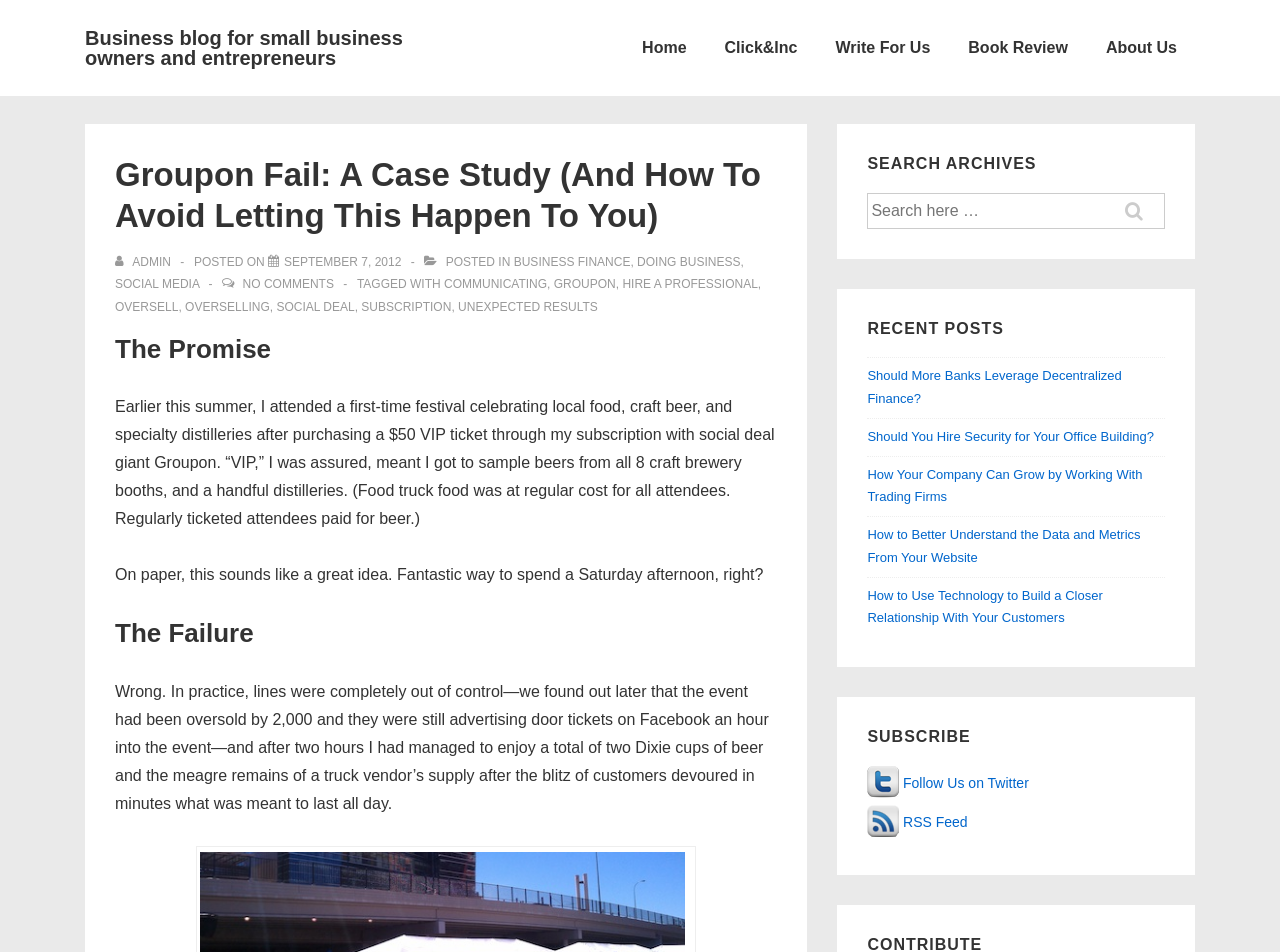Find the bounding box coordinates of the clickable area required to complete the following action: "Read the recent post 'Should More Banks Leverage Decentralized Finance?'".

[0.678, 0.387, 0.876, 0.427]